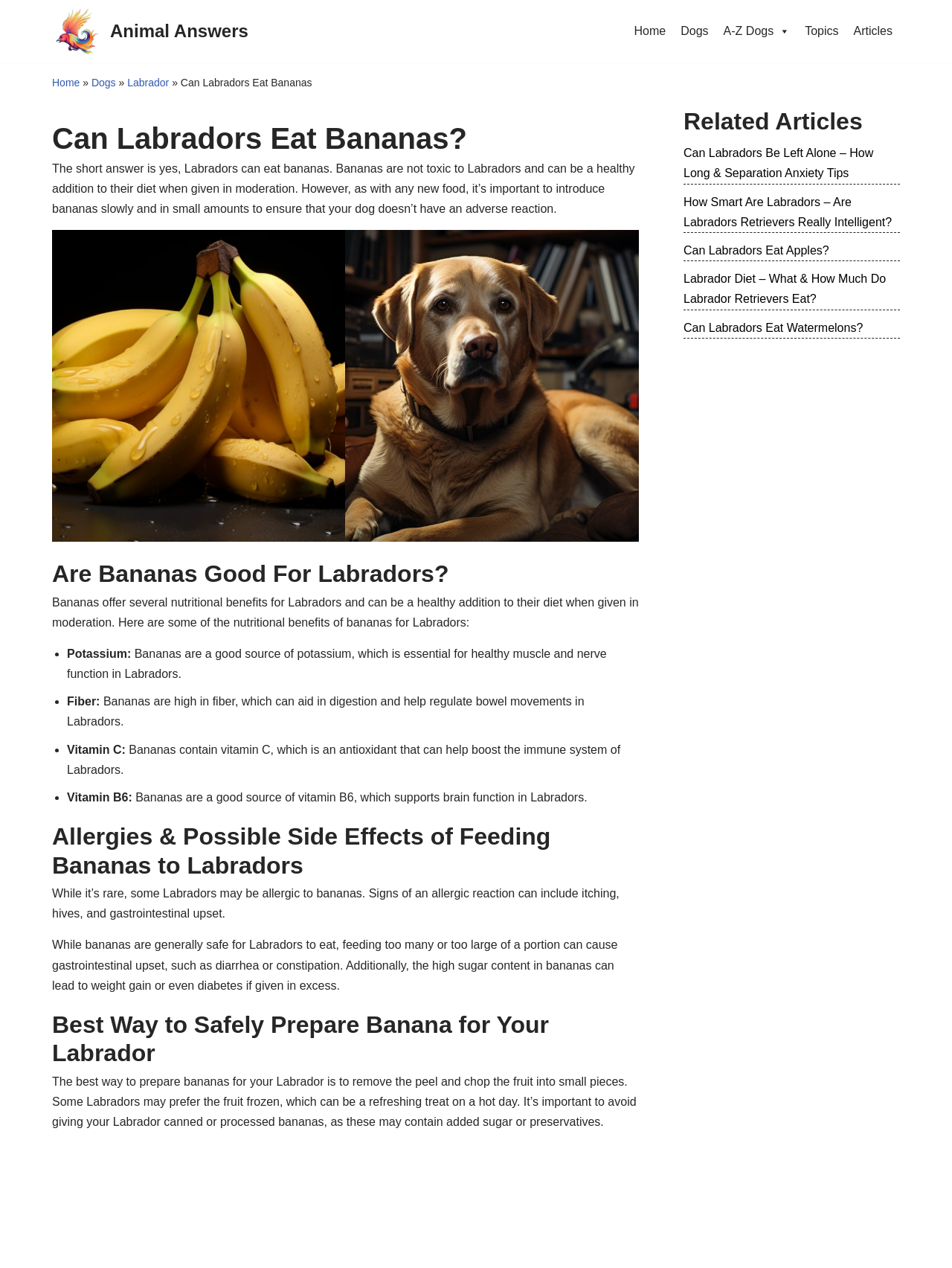Please locate the bounding box coordinates of the region I need to click to follow this instruction: "Read the article 'Can Labradors Eat Apples?'".

[0.718, 0.192, 0.871, 0.202]